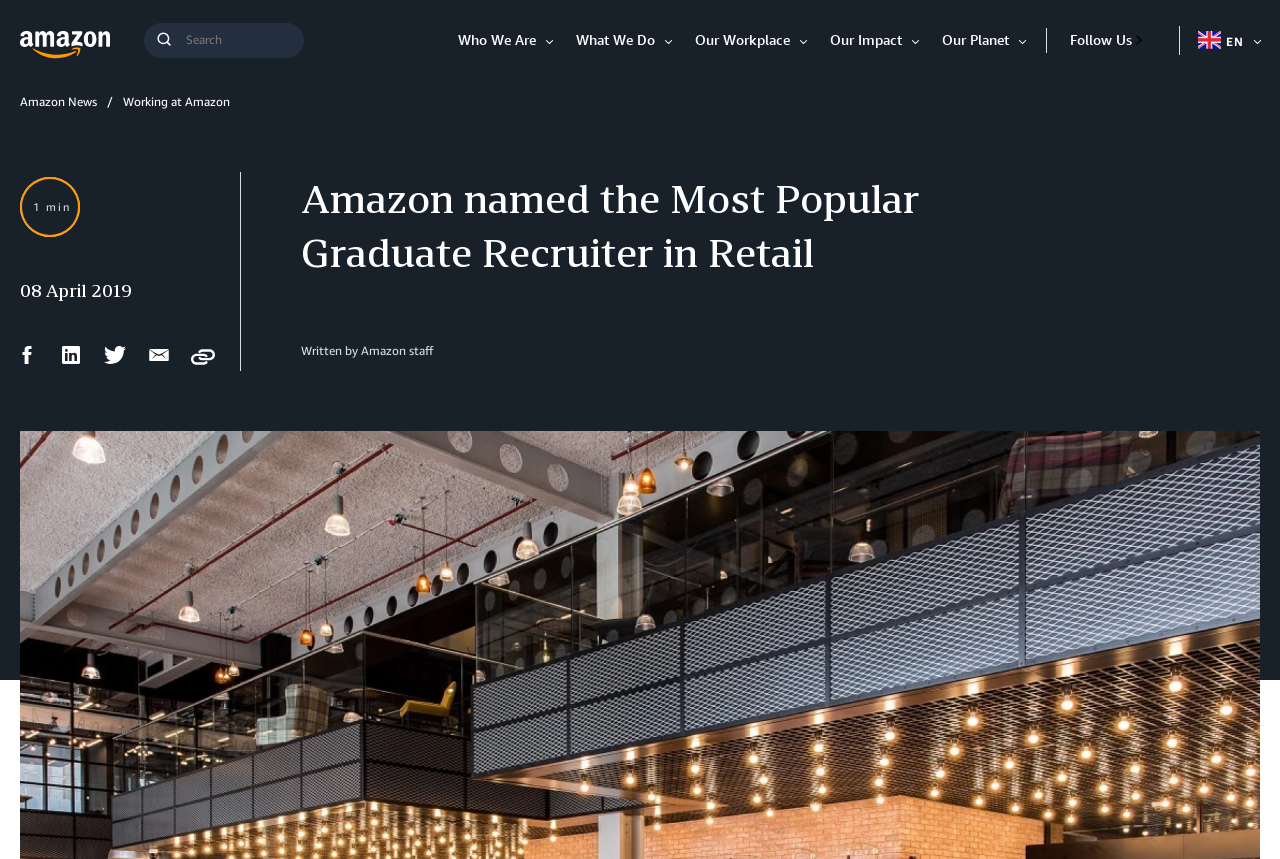Analyze the image and deliver a detailed answer to the question: What is the search query textbox for?

The search query textbox is located at the top of the webpage, and it is required, indicating that it is a necessary field to fill in. Its purpose is to allow users to search for specific content within the webpage or the entire Amazon website.